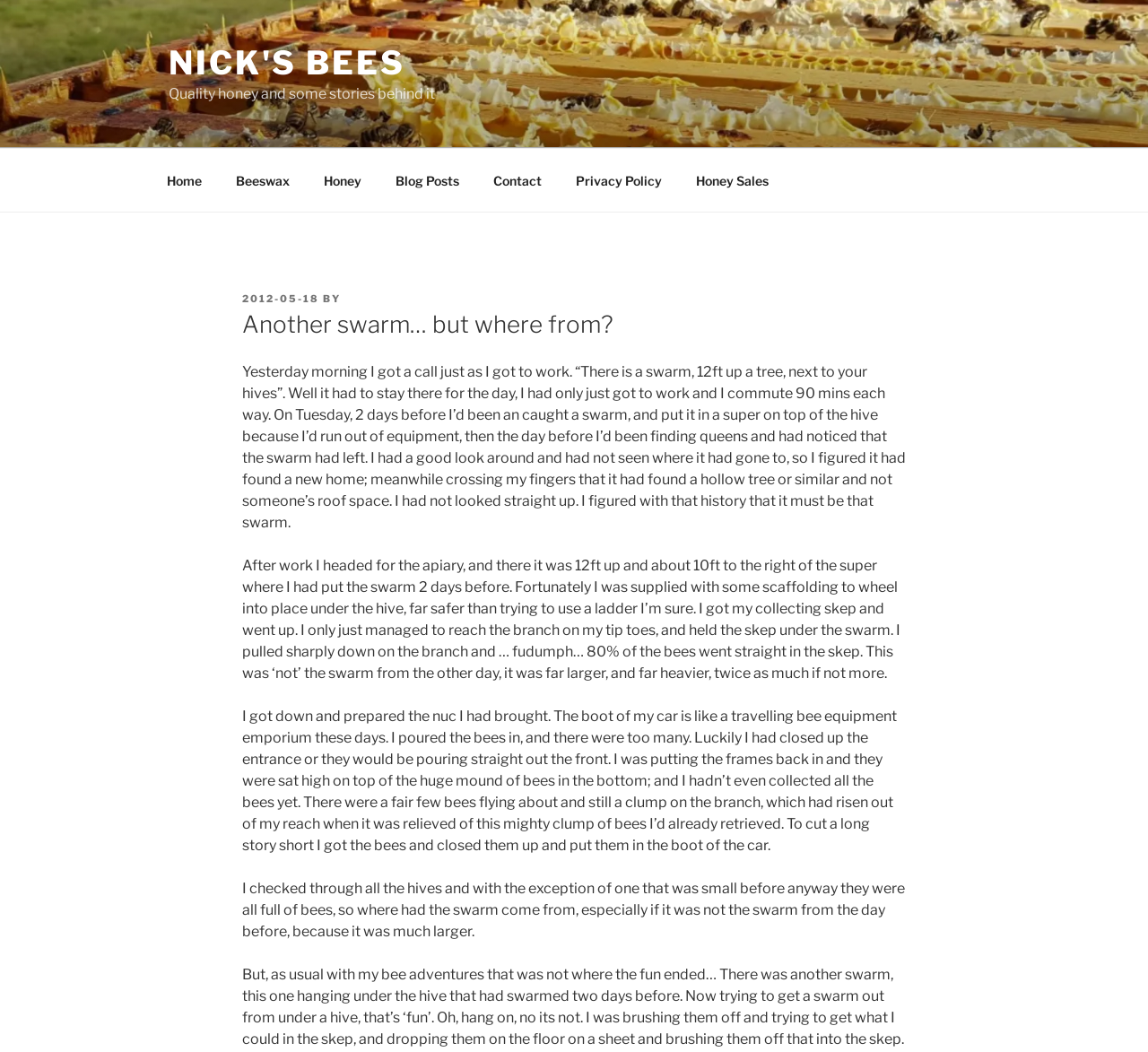Can you determine the main header of this webpage?

Another swarm… but where from?